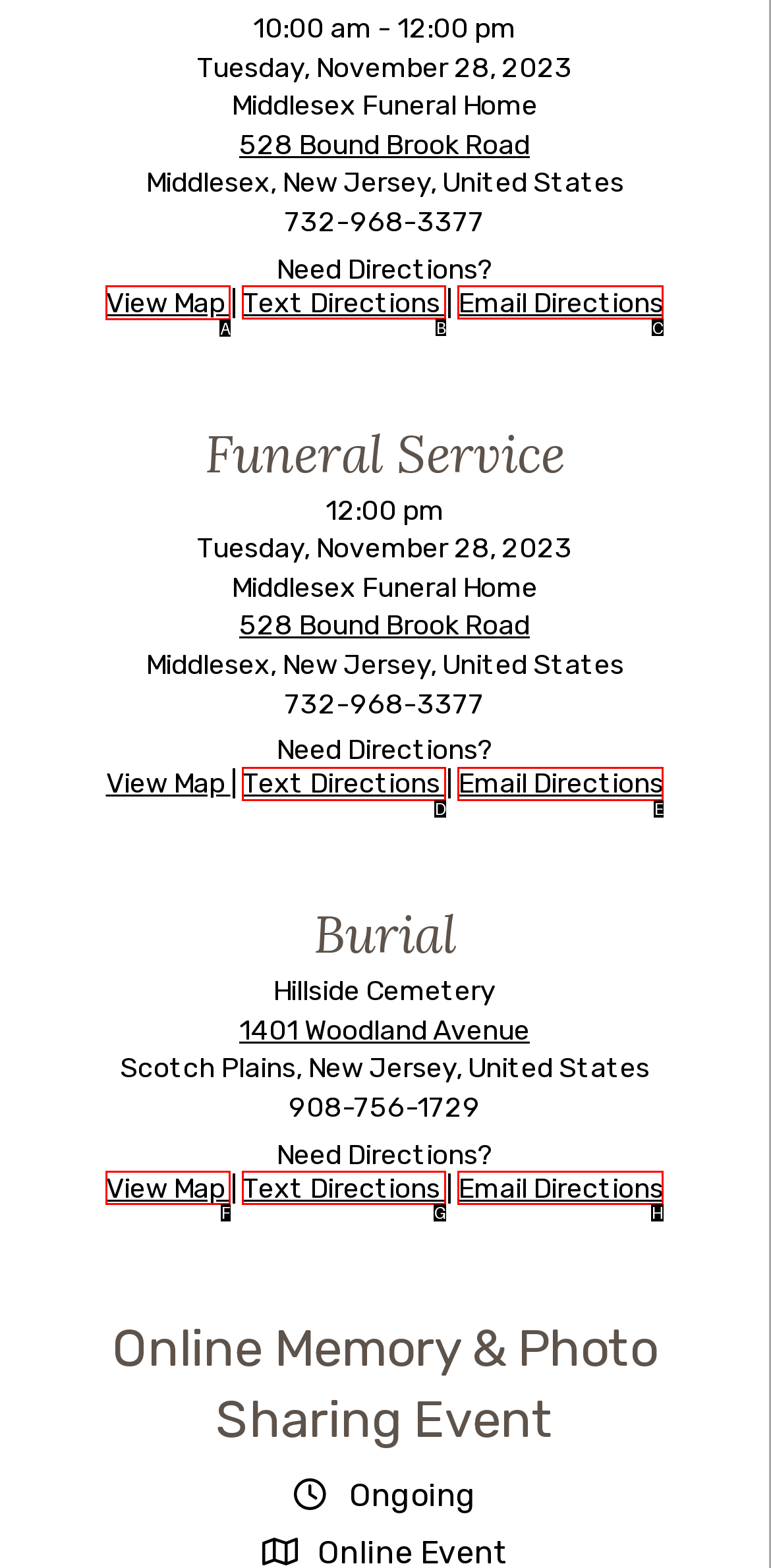Which choice should you pick to execute the task: View Map
Respond with the letter associated with the correct option only.

A